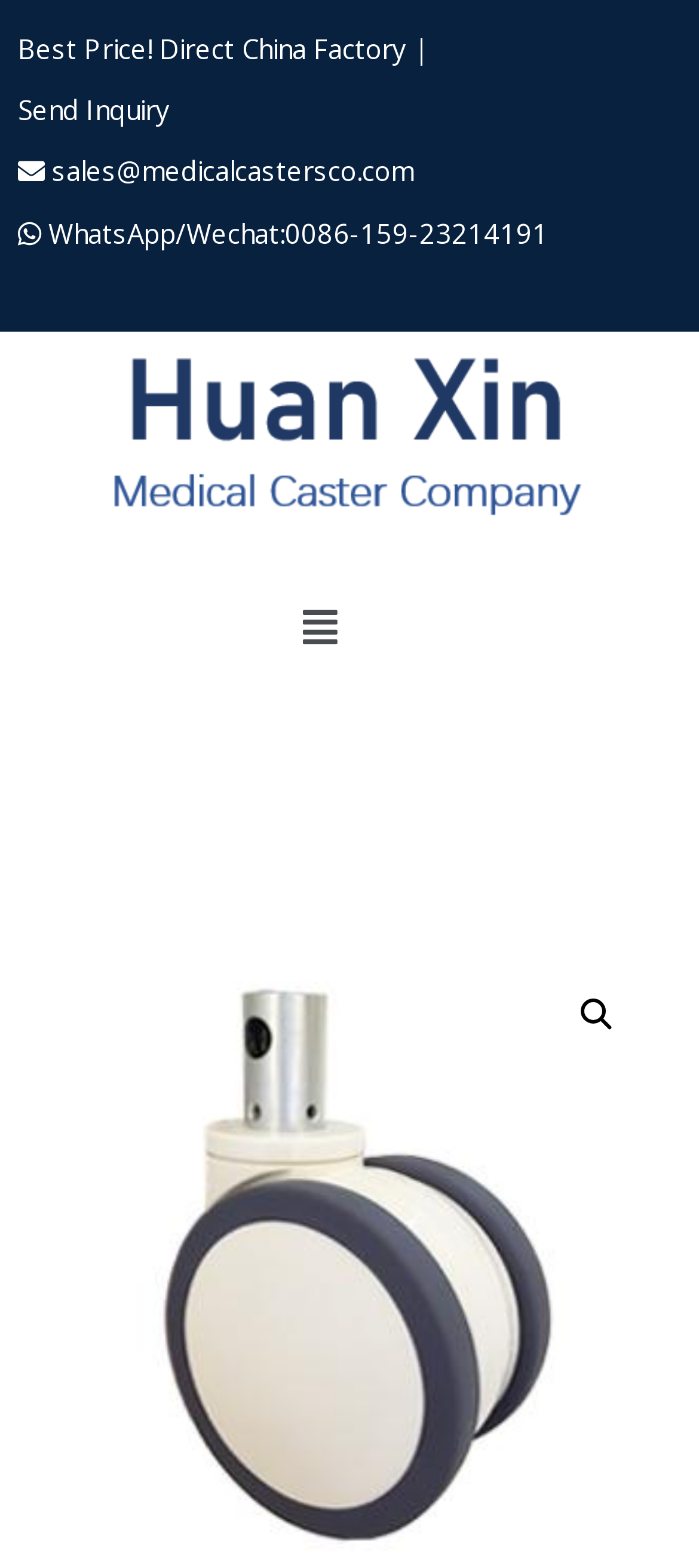Given the content of the image, can you provide a detailed answer to the question?
What is the company's logo?

I found the company's logo by looking at the image element on the webpage, which is described as 'Huanxin medical caster company logo'.